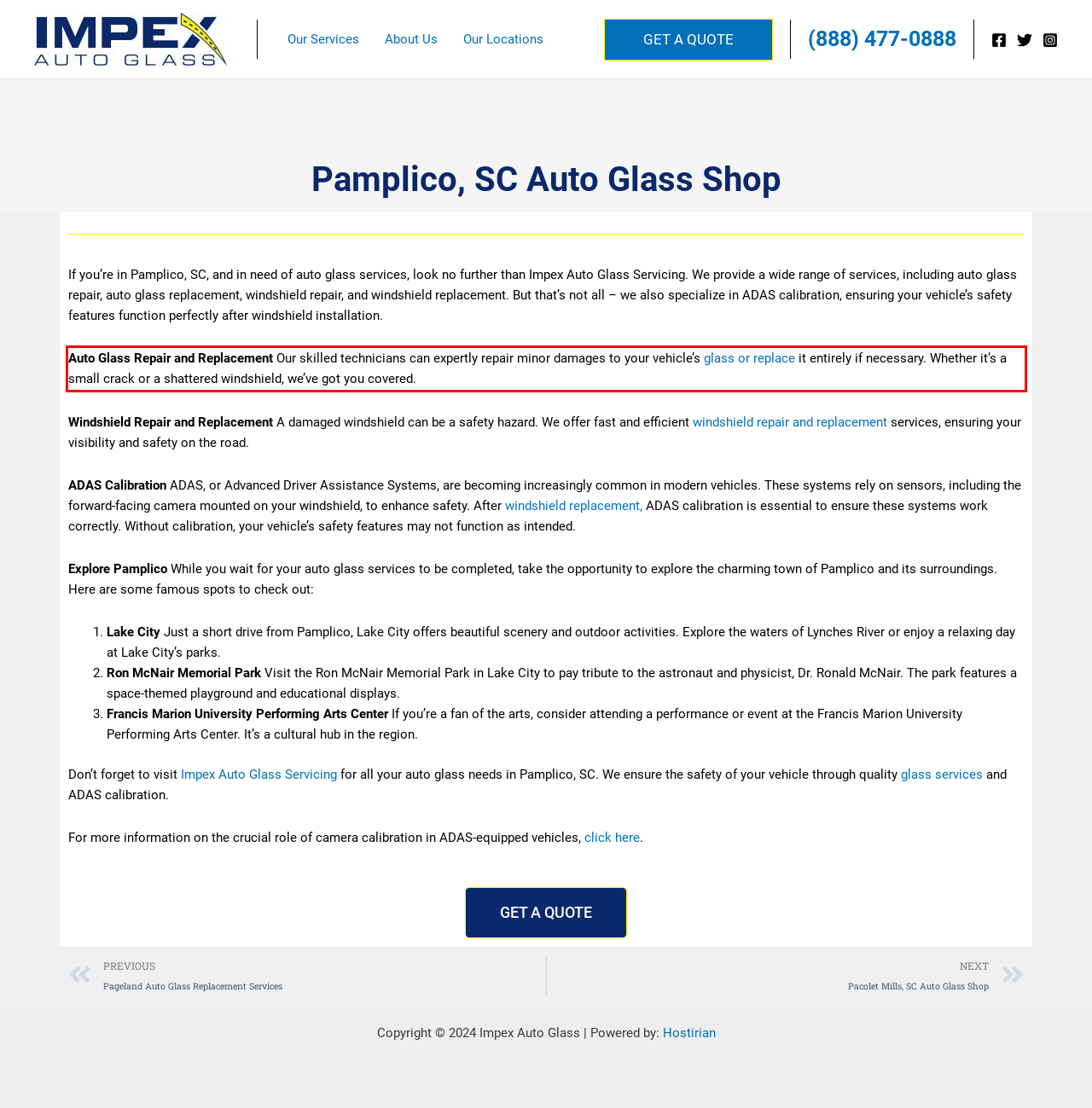Locate the red bounding box in the provided webpage screenshot and use OCR to determine the text content inside it.

Auto Glass Repair and Replacement Our skilled technicians can expertly repair minor damages to your vehicle’s glass or replace it entirely if necessary. Whether it’s a small crack or a shattered windshield, we’ve got you covered.